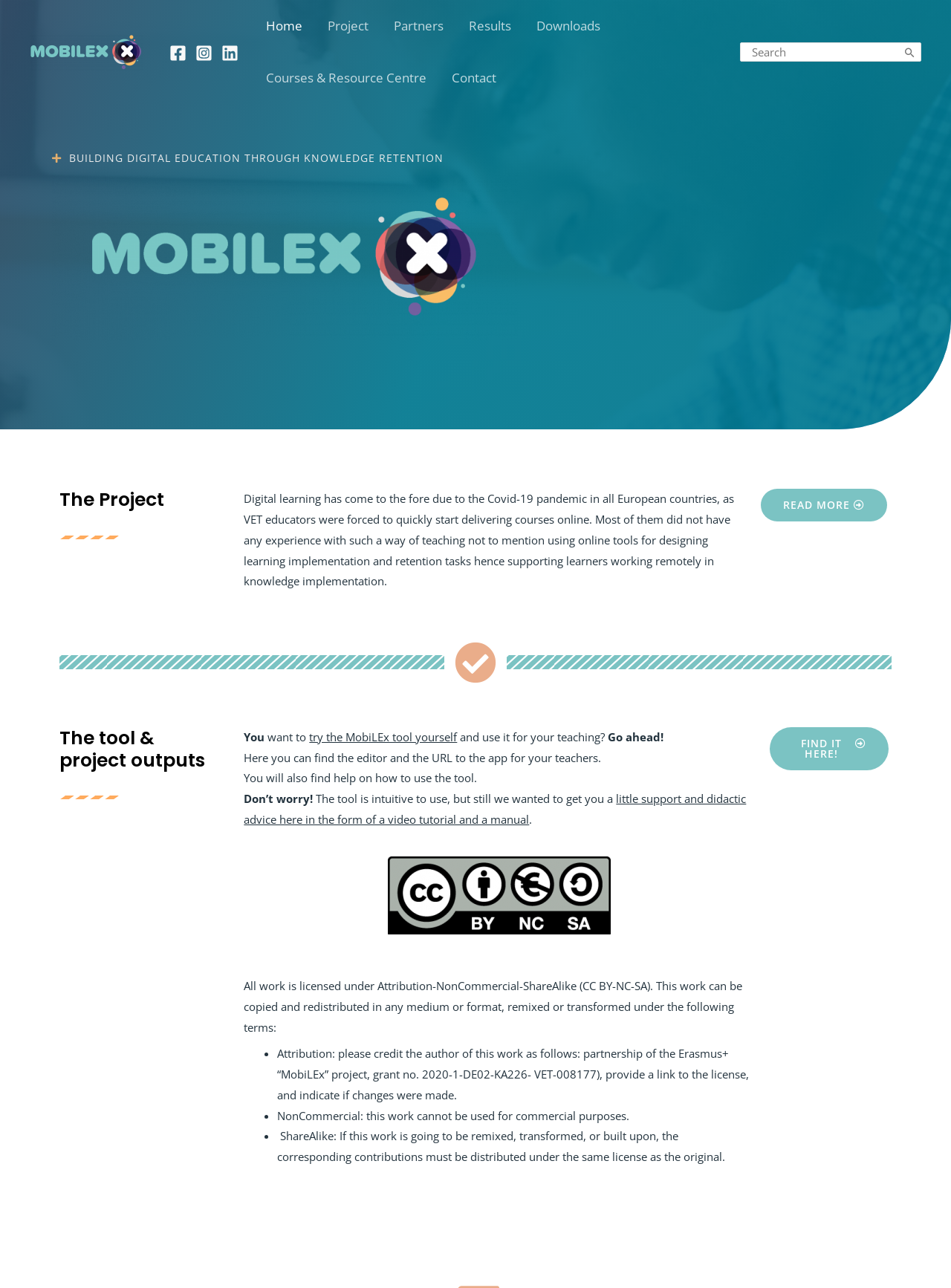Provide the bounding box coordinates for the area that should be clicked to complete the instruction: "Go to the project page".

[0.331, 0.0, 0.401, 0.04]